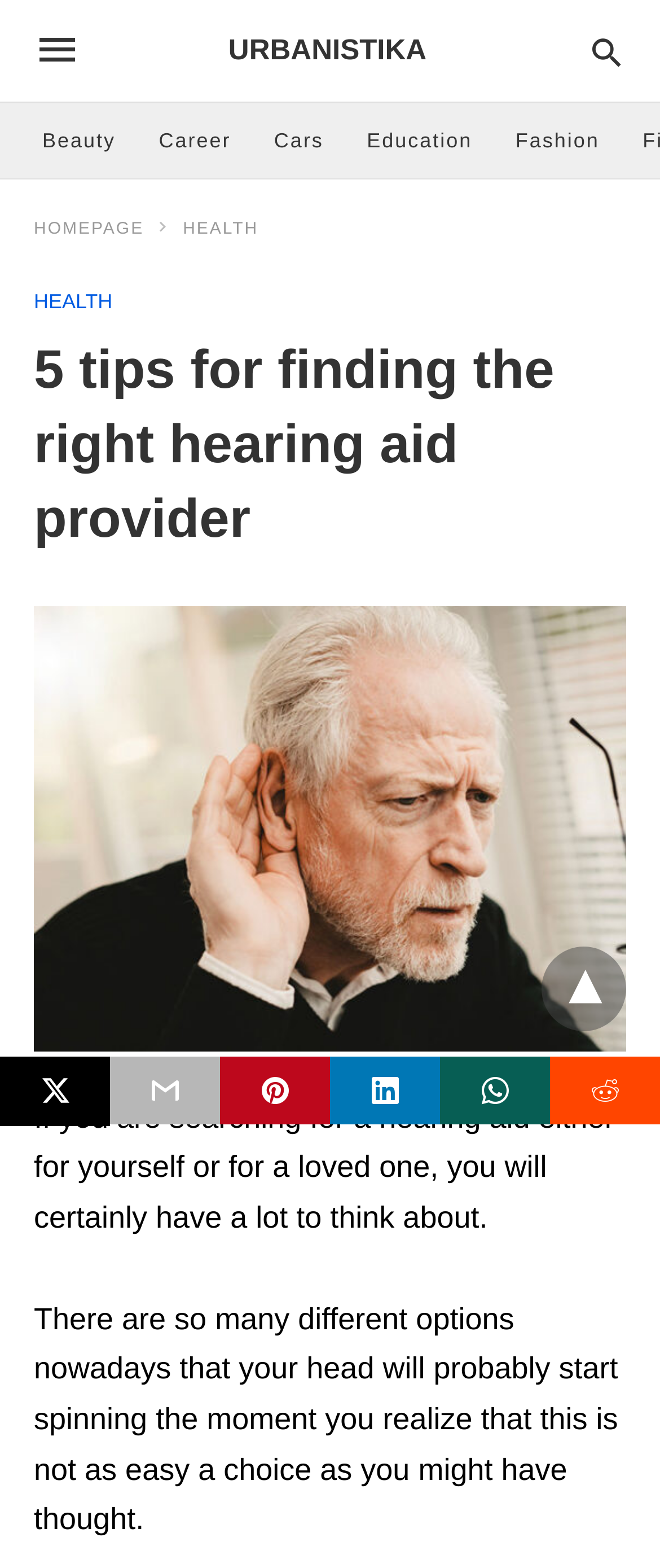Using the webpage screenshot and the element description Fashion, determine the bounding box coordinates. Specify the coordinates in the format (top-left x, top-left y, bottom-right x, bottom-right y) with values ranging from 0 to 1.

[0.781, 0.066, 0.908, 0.113]